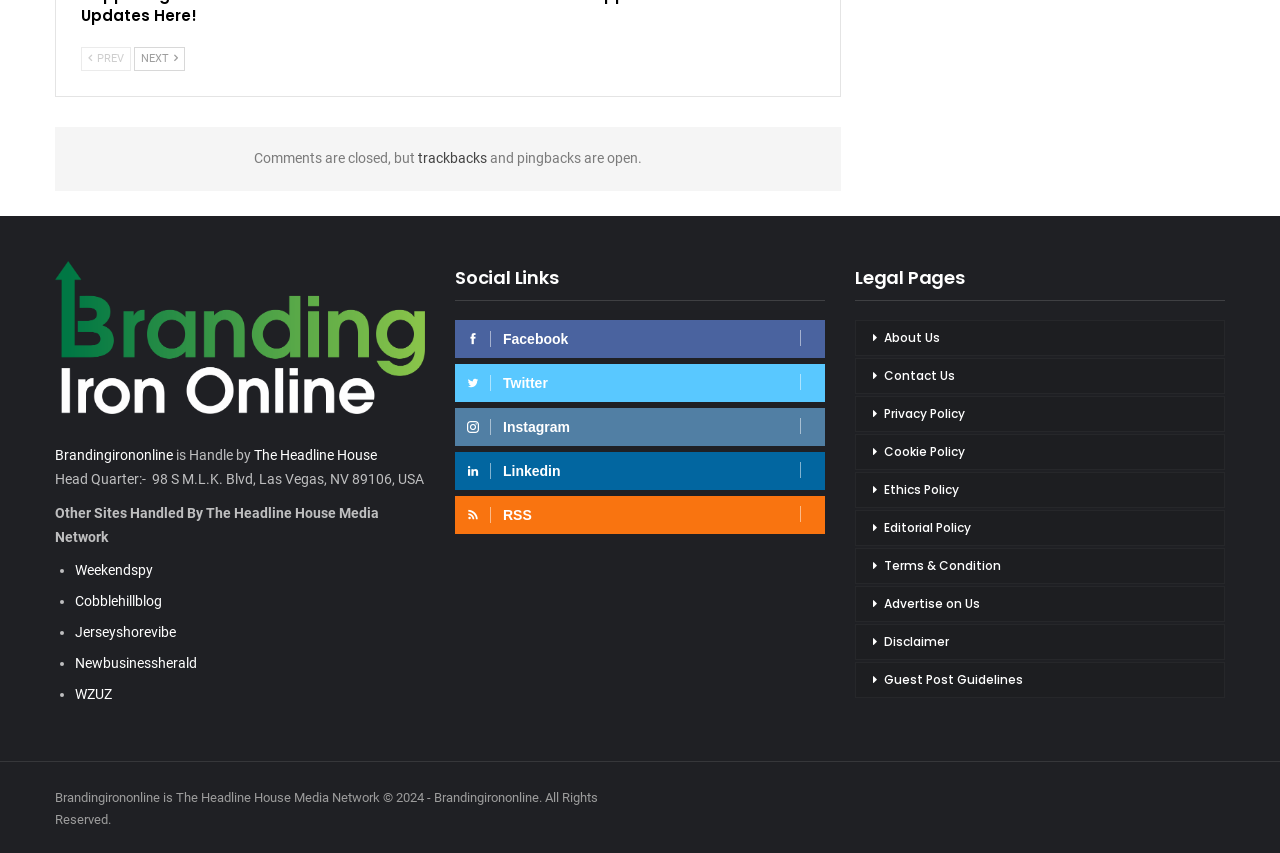Highlight the bounding box coordinates of the element that should be clicked to carry out the following instruction: "Check the 'Social Links'". The coordinates must be given as four float numbers ranging from 0 to 1, i.e., [left, top, right, bottom].

[0.355, 0.311, 0.436, 0.34]